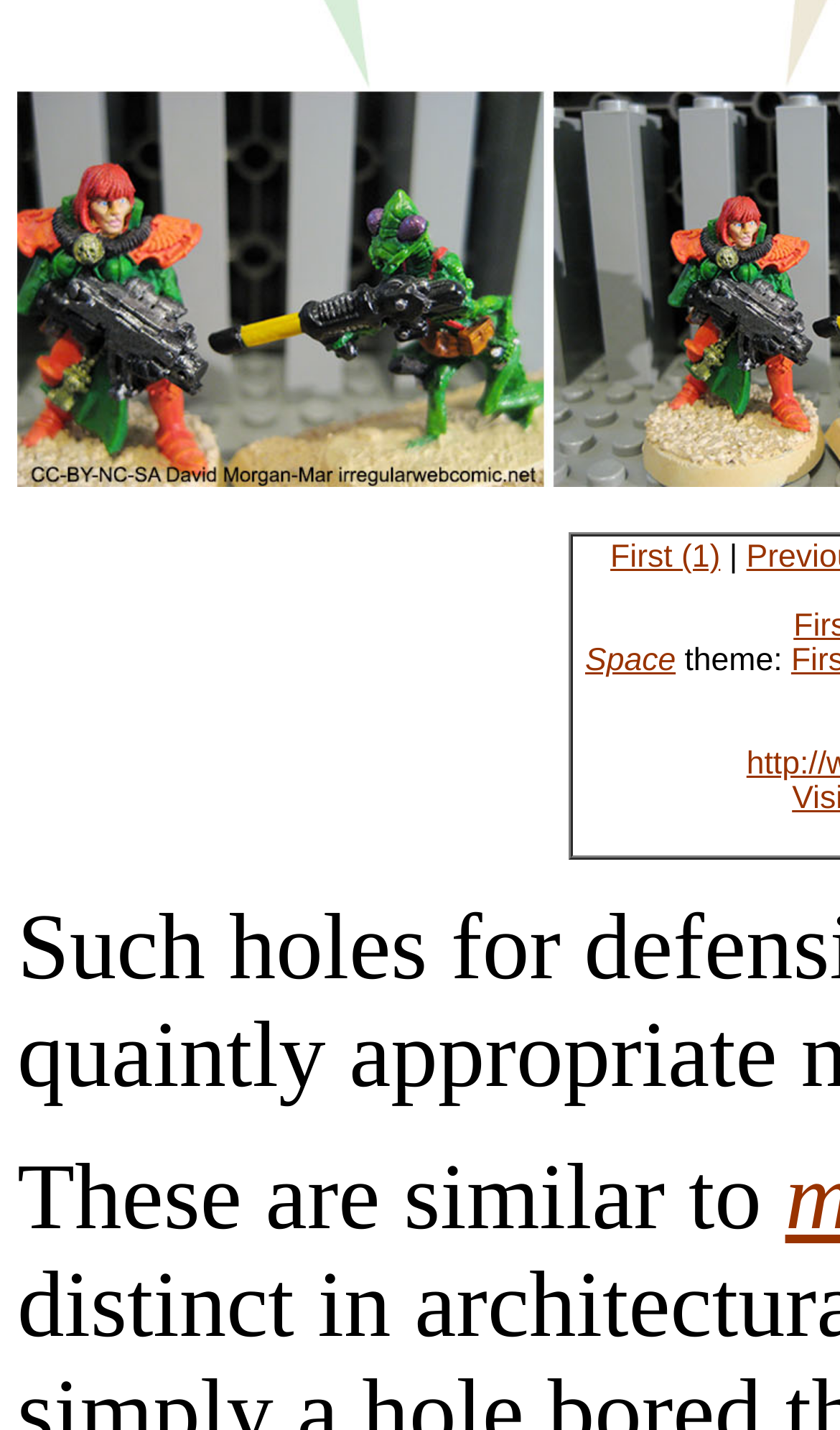Extract the bounding box for the UI element that matches this description: "First".

[0.868, 0.477, 0.959, 0.509]